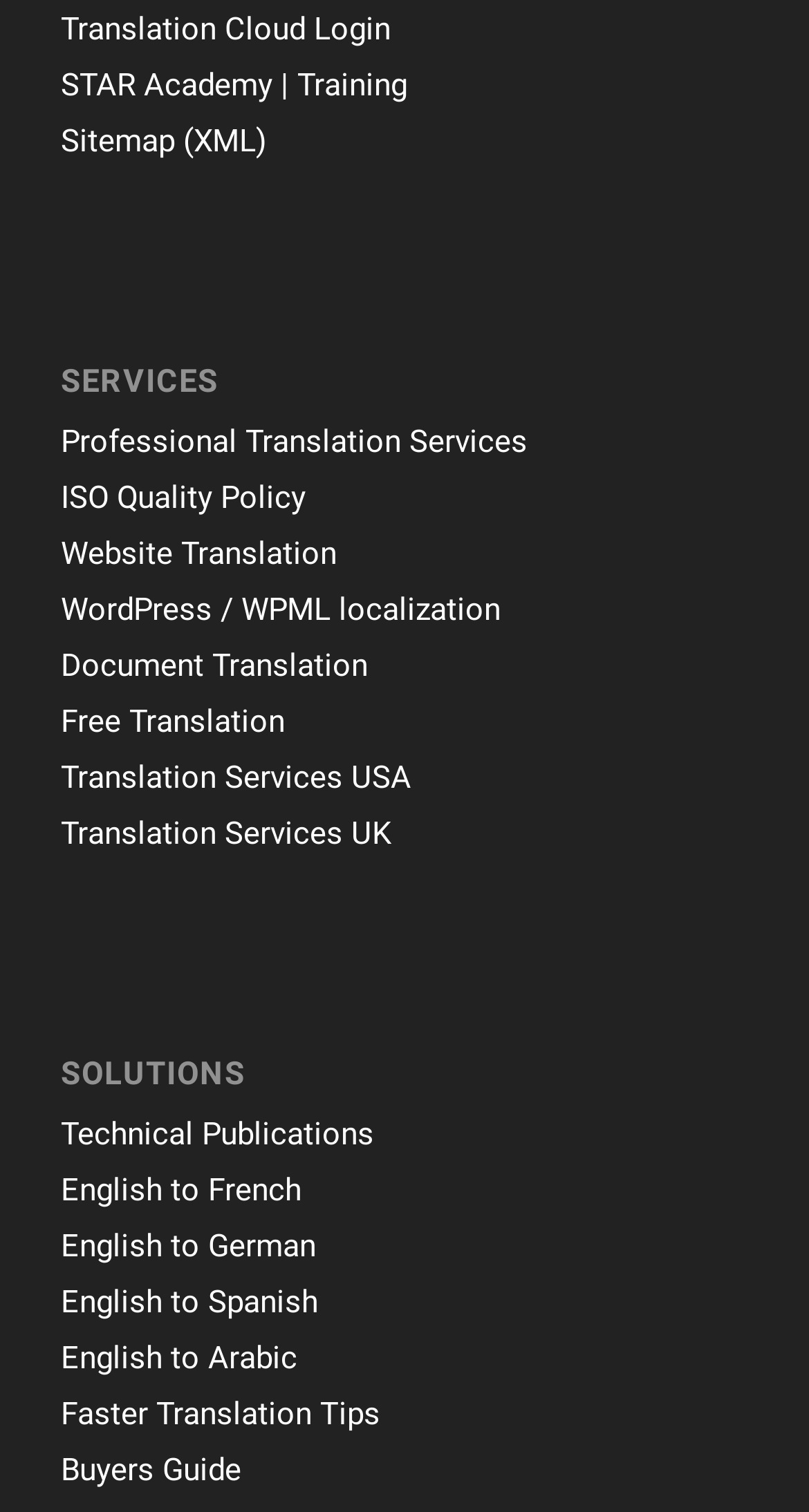Based on the image, please elaborate on the answer to the following question:
How many links are under SERVICES?

I counted the number of links under the 'SERVICES' heading, which are 'Professional Translation Services', 'ISO Quality Policy', 'Website Translation', 'WordPress / WPML localization', 'Document Translation', 'Free Translation', 'Translation Services USA', and 'Translation Services UK'.